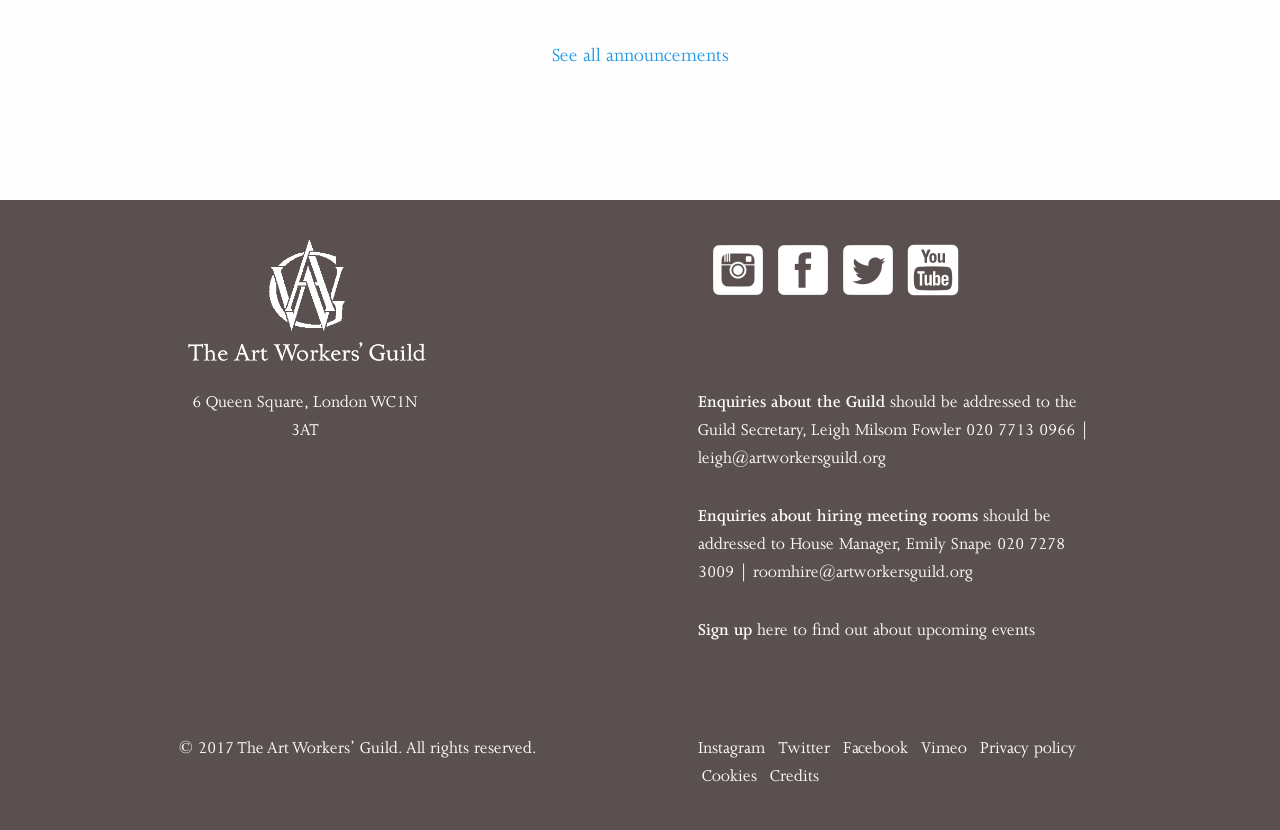What is the address of the Art Workers' Guild? Refer to the image and provide a one-word or short phrase answer.

6 Queen Square, London WC1N 3AT